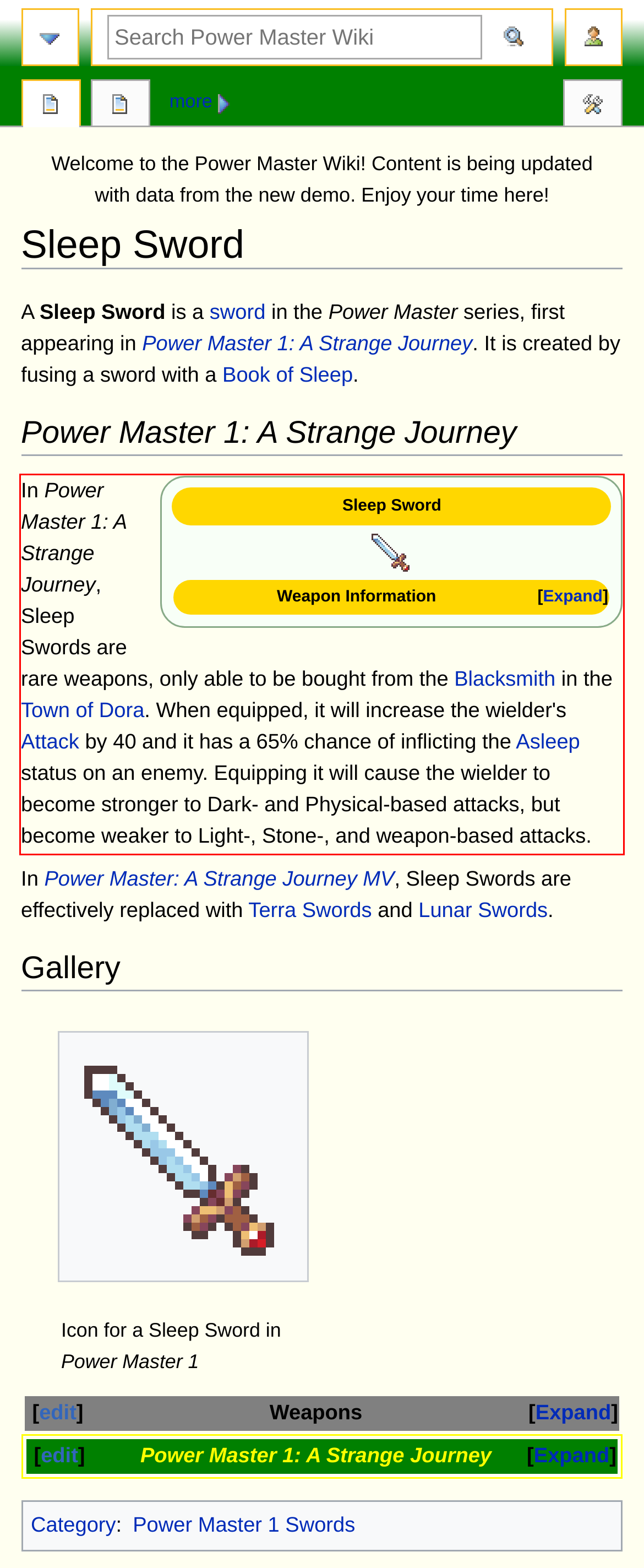Review the webpage screenshot provided, and perform OCR to extract the text from the red bounding box.

In Power Master 1: A Strange Journey, Sleep Swords are rare weapons, only able to be bought from the Blacksmith in the Town of Dora. When equipped, it will increase the wielder's Attack by 40 and it has a 65% chance of inflicting the Asleep status on an enemy. Equipping it will cause the wielder to become stronger to Dark- and Physical-based attacks, but become weaker to Light-, Stone-, and weapon-based attacks.